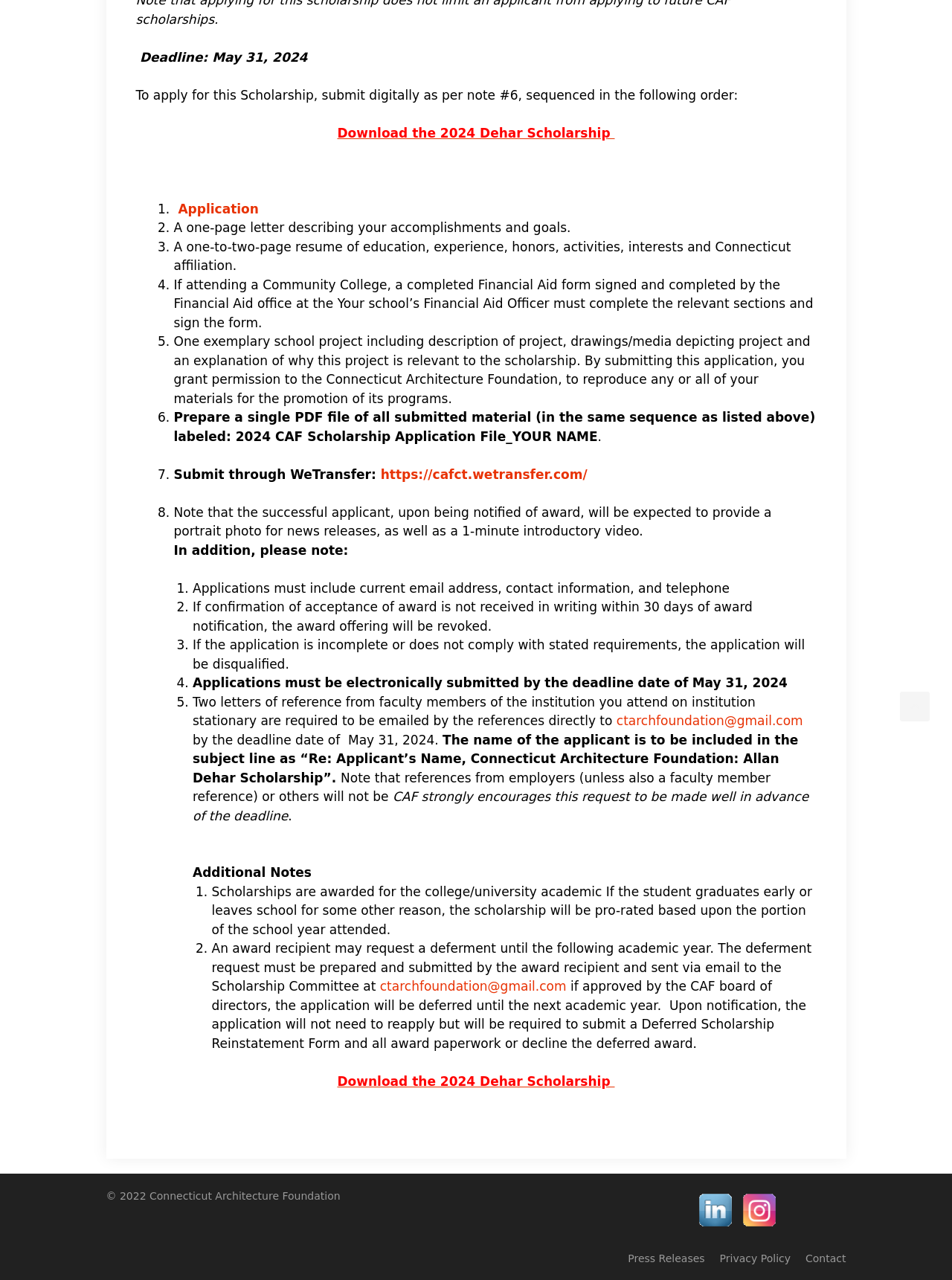Identify the bounding box coordinates for the UI element described as follows: "title="Visit Us On Instagram"". Ensure the coordinates are four float numbers between 0 and 1, formatted as [left, top, right, bottom].

[0.774, 0.955, 0.82, 0.964]